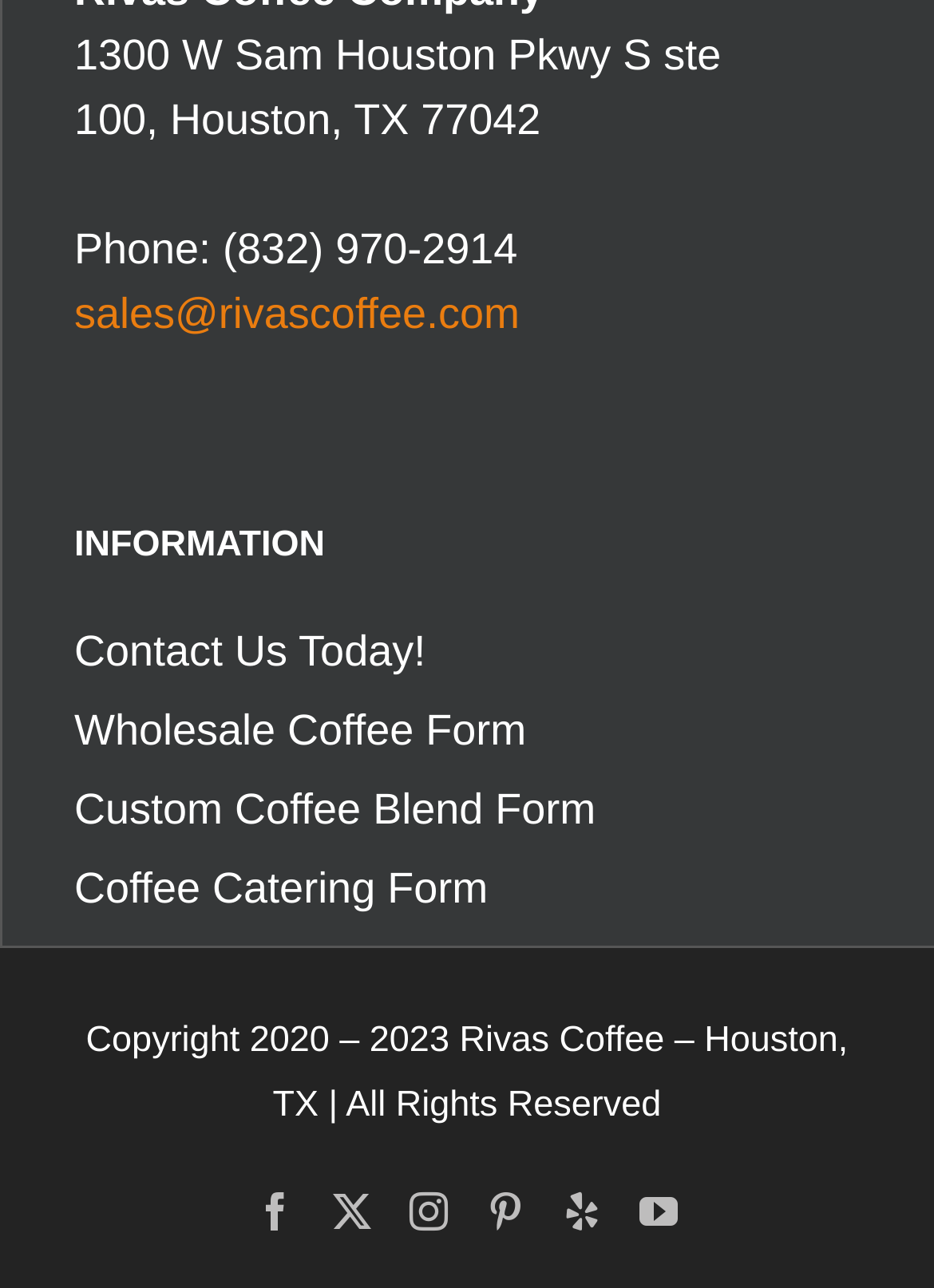What is the phone number of Rivas Coffee?
Answer with a single word or phrase by referring to the visual content.

(832) 970-2914